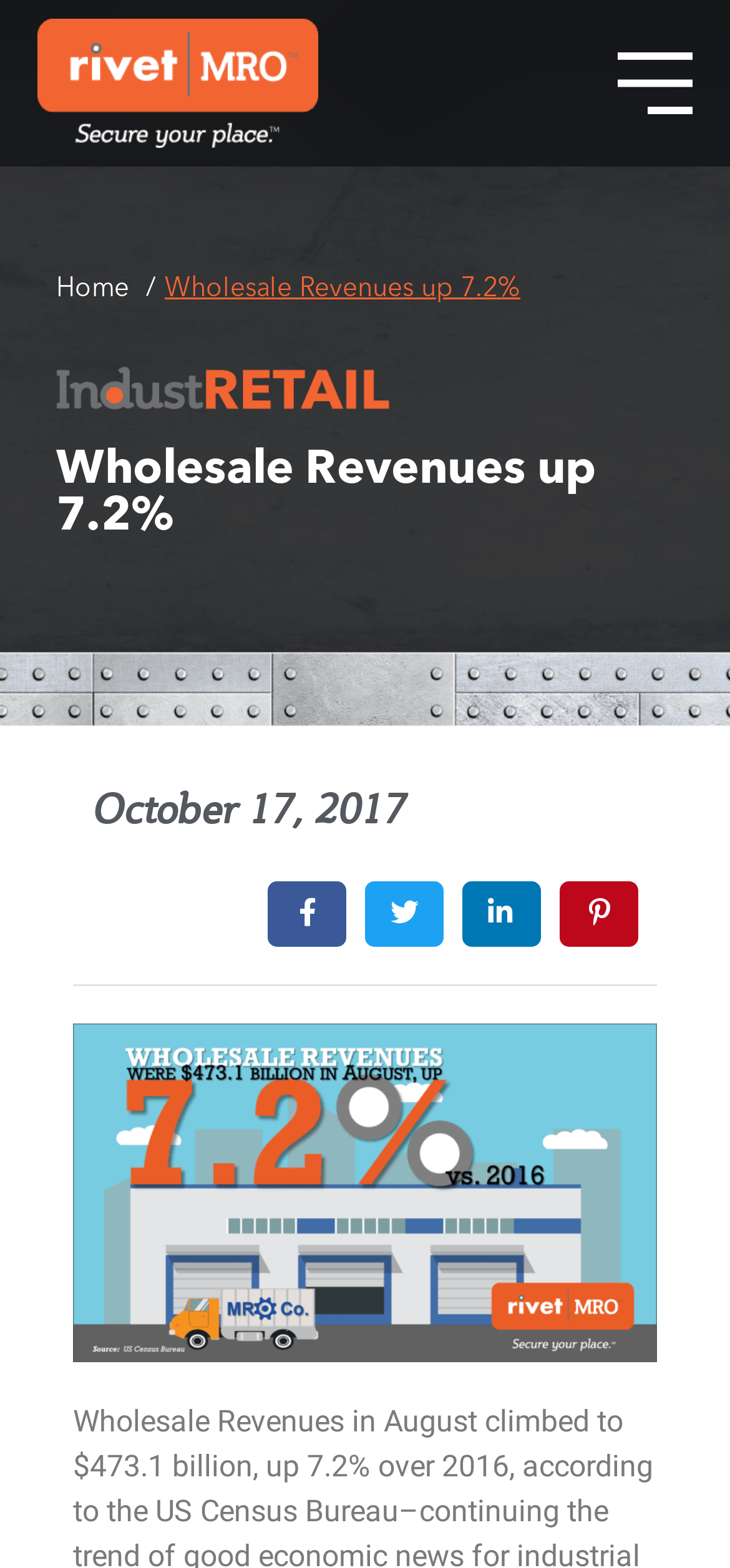What is the topic of the graph displayed on the page?
Please provide a full and detailed response to the question.

The answer can be found by looking at the image element with the bounding box coordinates [0.1, 0.652, 0.9, 0.868] which is a graph and has the OCR text 'Wholesale revenue for the month of August vs. 2016'.